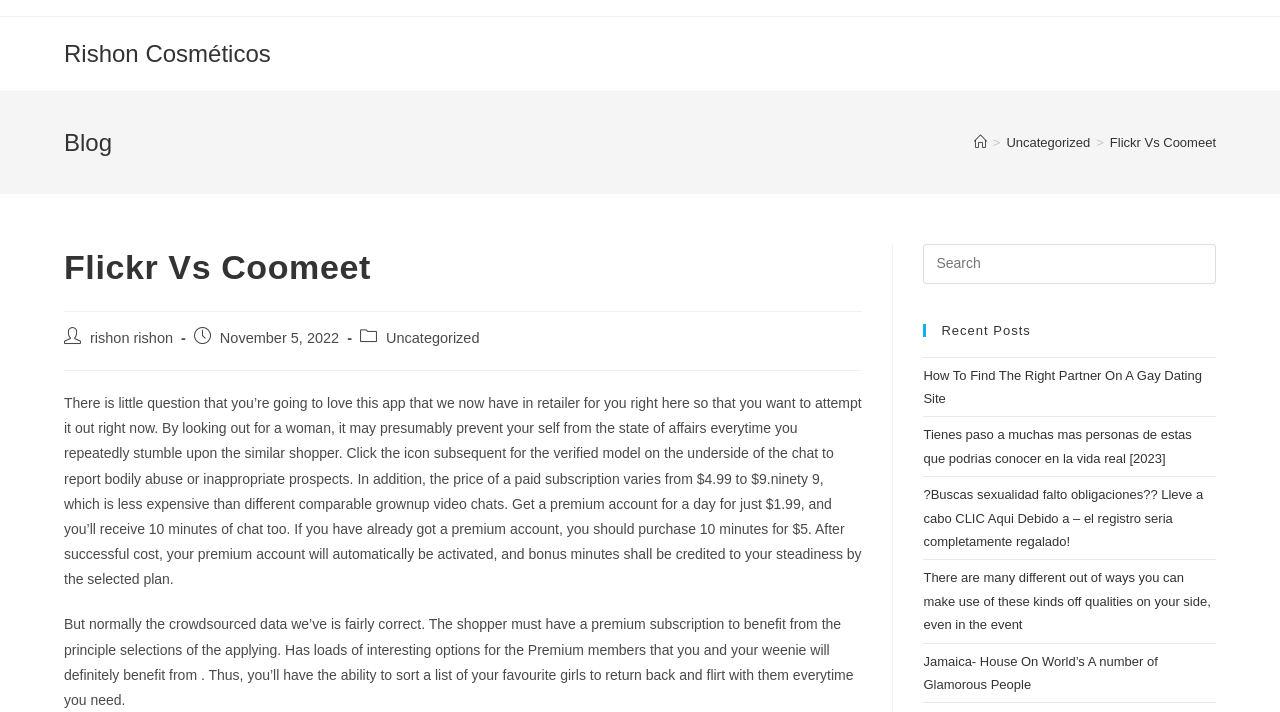Determine the bounding box coordinates of the clickable region to carry out the instruction: "View 'Flickr Vs Coomeet' post".

[0.867, 0.189, 0.95, 0.21]